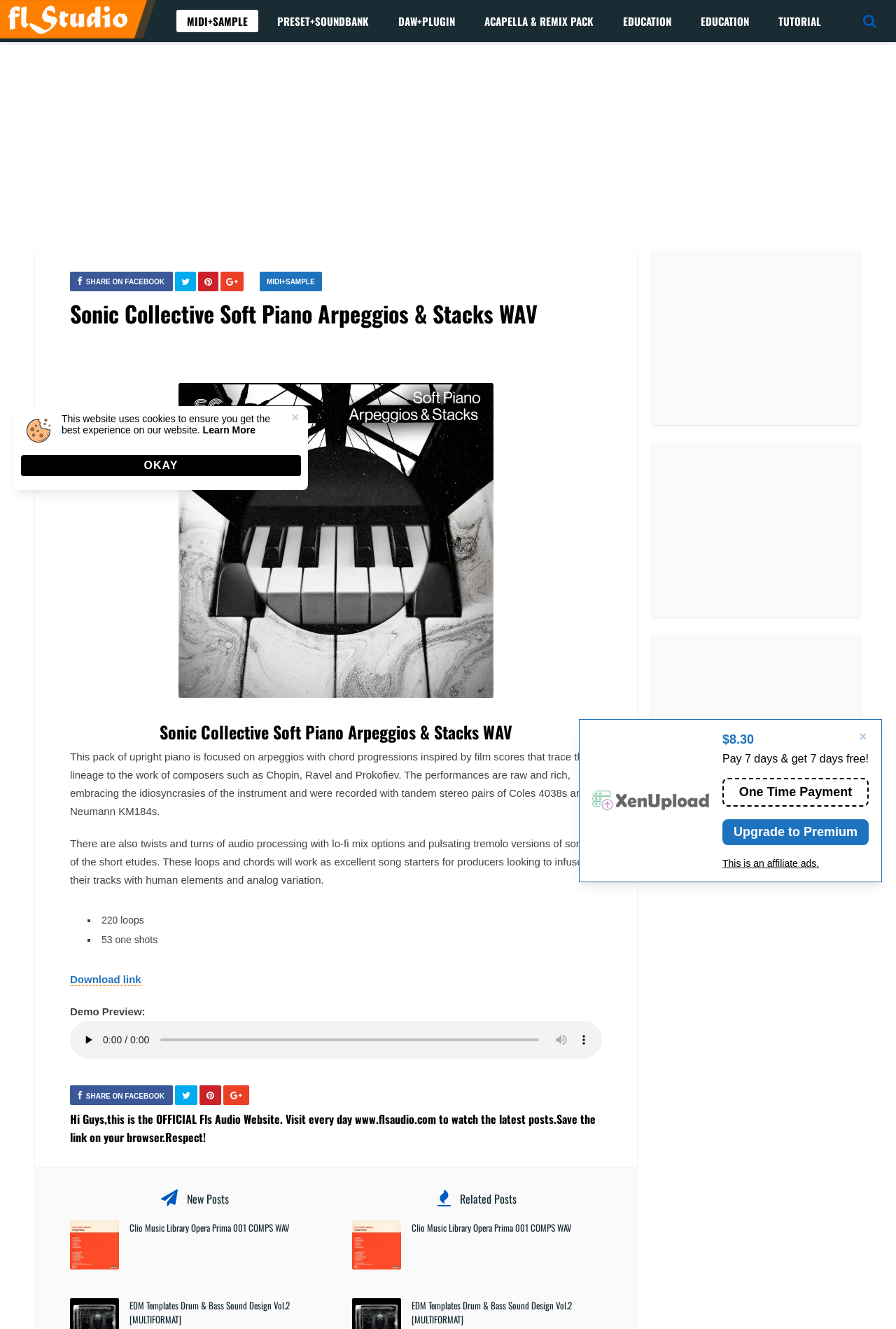Find the bounding box coordinates of the element to click in order to complete this instruction: "Check the 'New Posts' section". The bounding box coordinates must be four float numbers between 0 and 1, denoted as [left, top, right, bottom].

[0.078, 0.895, 0.357, 0.91]